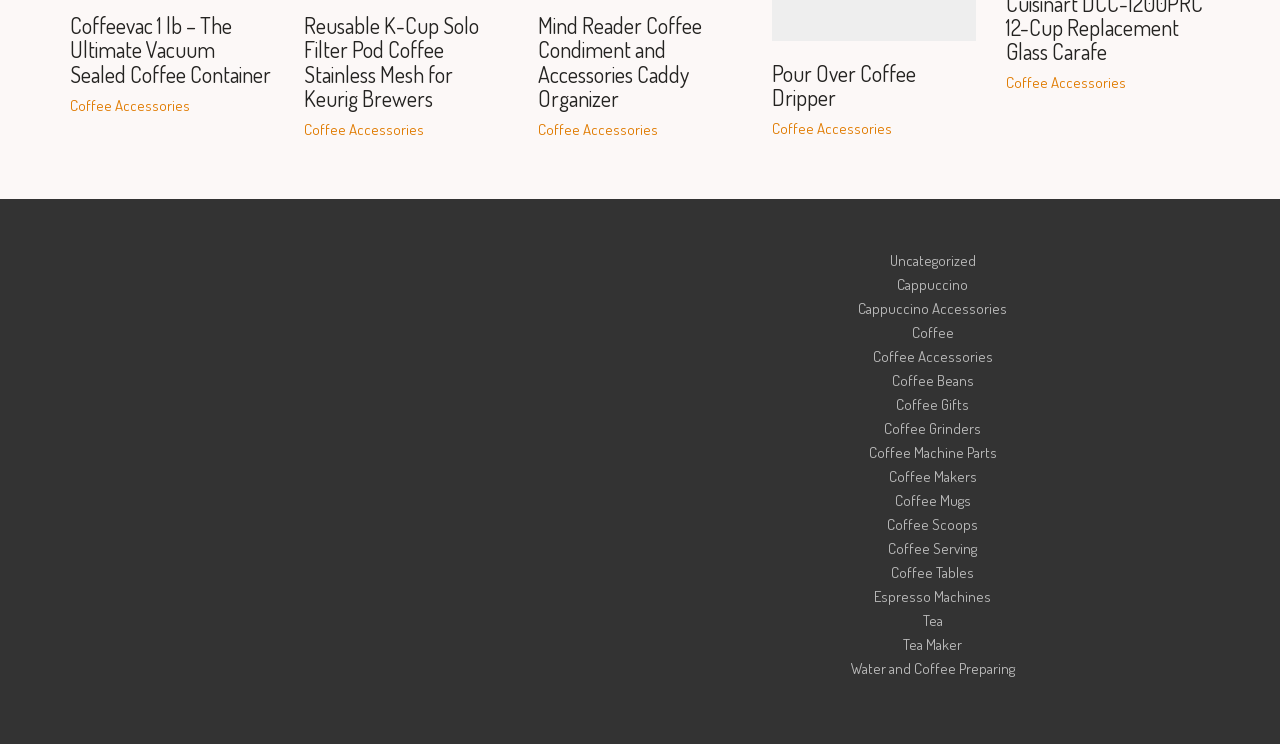What is the name of the coffee container?
Refer to the image and give a detailed answer to the question.

The first heading on the webpage is 'Coffeevac 1 lb – The Ultimate Vacuum Sealed Coffee Container', which suggests that the name of the coffee container is 'Coffeevac 1 lb'.